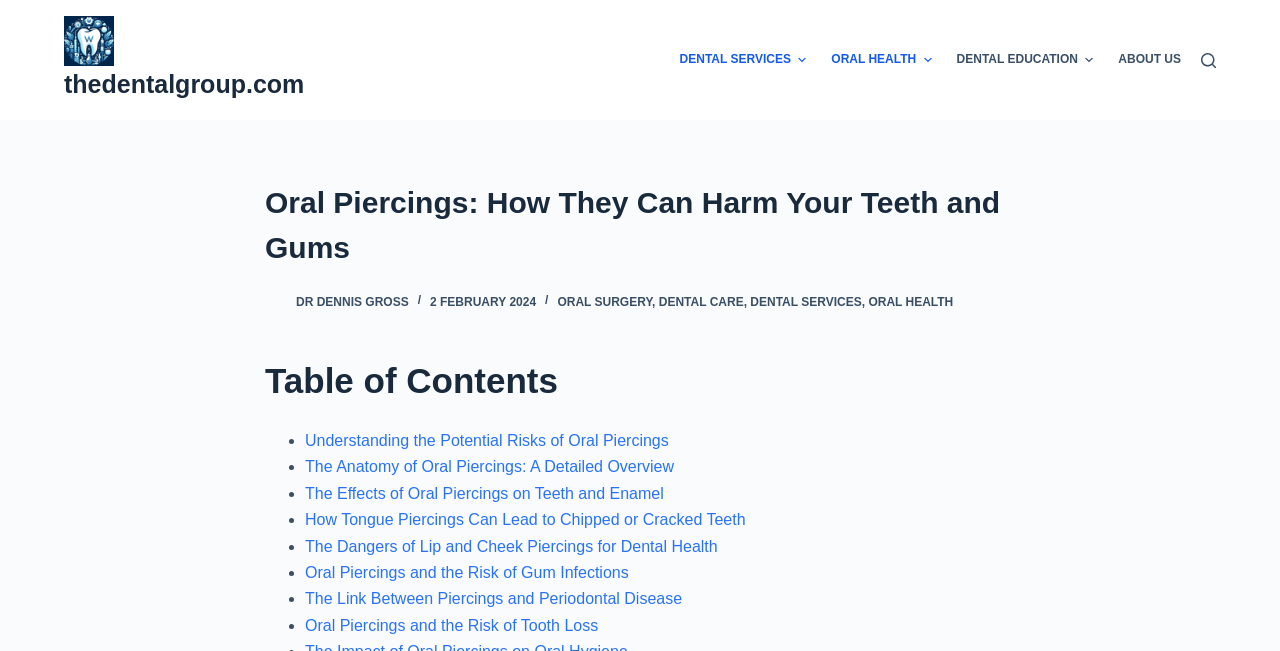Can you find the bounding box coordinates for the element that needs to be clicked to execute this instruction: "Read the article by Dr Dennis Gross"? The coordinates should be given as four float numbers between 0 and 1, i.e., [left, top, right, bottom].

[0.207, 0.444, 0.227, 0.482]